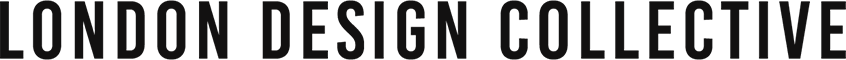Give a detailed account of the visual content in the image.

The image features the bold and striking title "LONDON DESIGN COLLECTIVE," rendered in an impactful, modern font. This typographic choice emphasizes the collective's focus on innovative design and creativity, suggesting a vibrant hub for artistic collaboration in London. The image acts as a header for the page dedicated to discussing the Bentley Bentayga, highlighting a blend of luxury vehicle design and lifestyle. The simple yet powerful design of the text draws attention to the collective's mission and values, making it a fitting introduction to the content that follows.